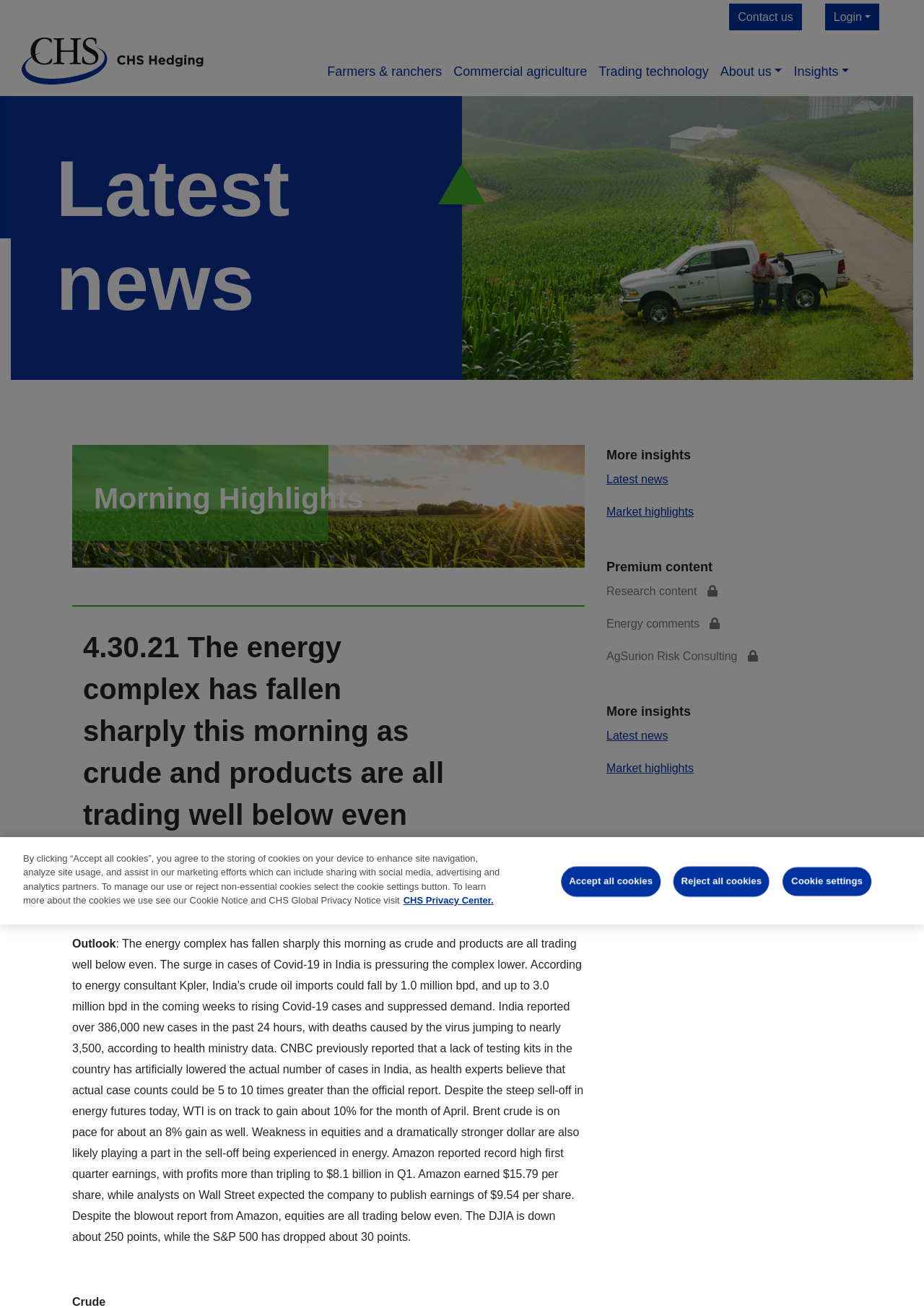Using details from the image, please answer the following question comprehensively:
What is the purpose of the 'Cookie settings' button?

The 'Cookie settings' button is located in the 'Cookie banner' section, and its purpose is to allow users to manage their cookie preferences, as indicated by the surrounding text.